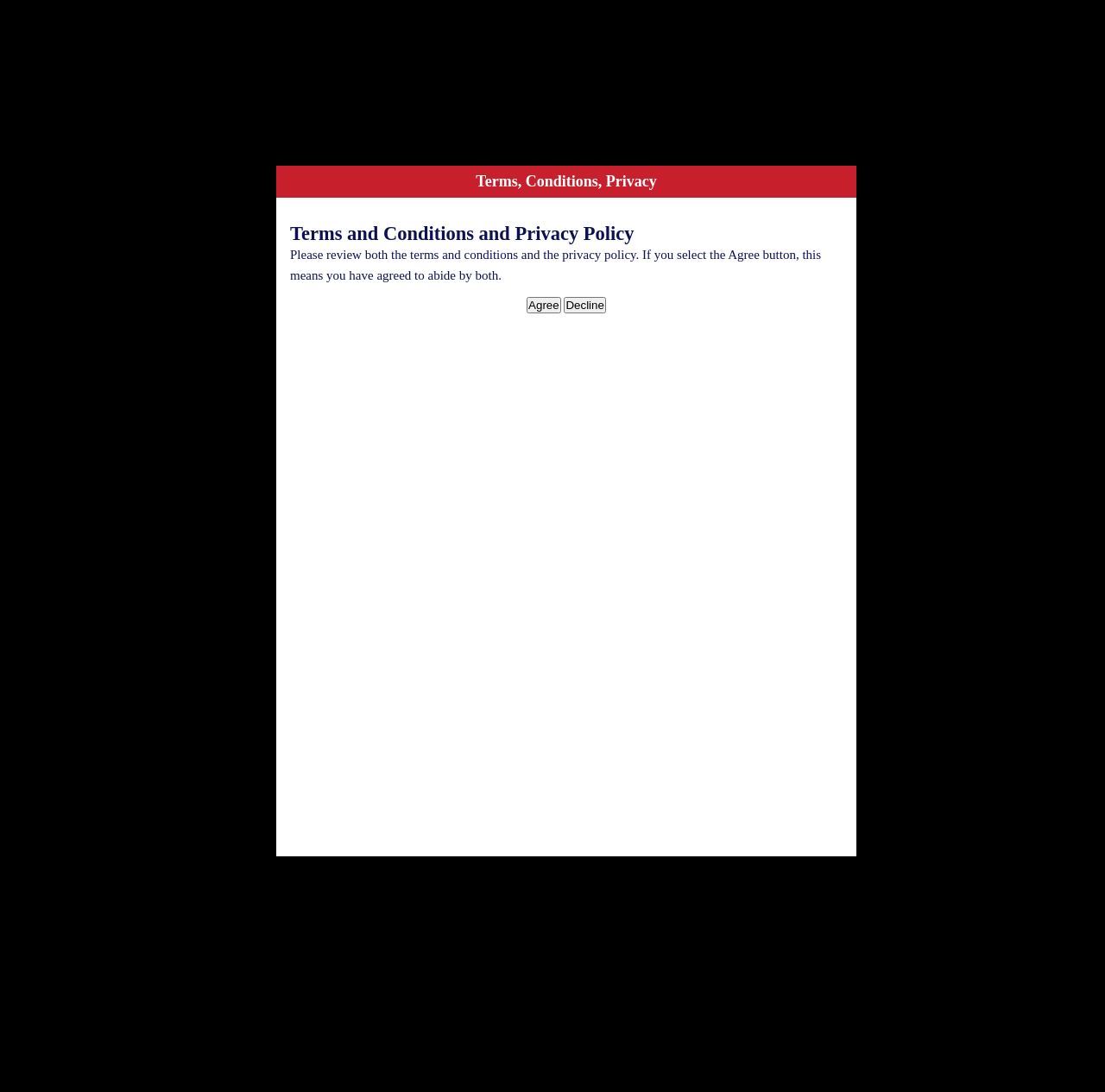Describe in detail what you see on the webpage.

This webpage appears to be a blog or personal website, with a focus on technology and computing. At the top left, there is a logo with the text "Retired Techie" and a tagline "Getting older, not necessarily wiser!" Below the logo, there is a navigation menu with links to "Home", "Privacy", "Terms", "About", and "Contact".

To the right of the navigation menu, there is a section with a heading "Terms, Conditions, Privacy" and a subheading "Terms and Conditions and Privacy Policy". This section contains a paragraph of text explaining the terms and conditions, followed by two buttons labeled "Agree" and "Decline".

Below this section, there is a search bar with a placeholder text "Search" and a search button. To the right of the search bar, there is a heading "Contributors" and a link to "Log in".

The main content of the webpage is divided into two columns. The left column contains a list of links to popular posts, with titles such as "BeeLink Ser6 Max Review" and "The X Display Manager (XDM) Part 2 Basic GUI". The right column contains a list of categories, including "Computer Builds", "Cyclopedia", and "Reviews", each with a number of posts in parentheses.

At the bottom of the page, there is a section with a heading "Categories" and a list of links to various categories, including "Dogma", "My Kitchen", and "Technotips", each with a number of posts in parentheses.